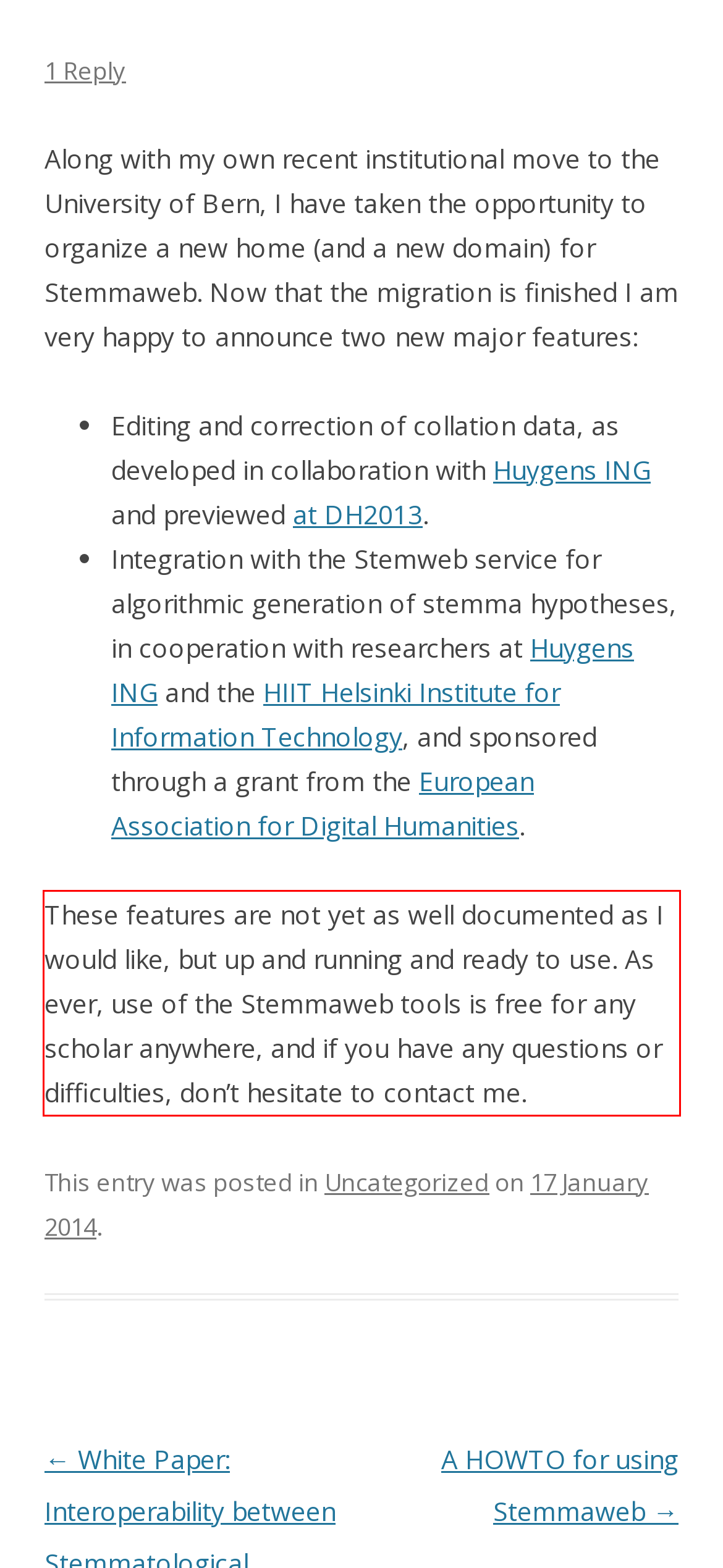Given the screenshot of a webpage, identify the red rectangle bounding box and recognize the text content inside it, generating the extracted text.

These features are not yet as well documented as I would like, but up and running and ready to use. As ever, use of the Stemmaweb tools is free for any scholar anywhere, and if you have any questions or difficulties, don’t hesitate to contact me.